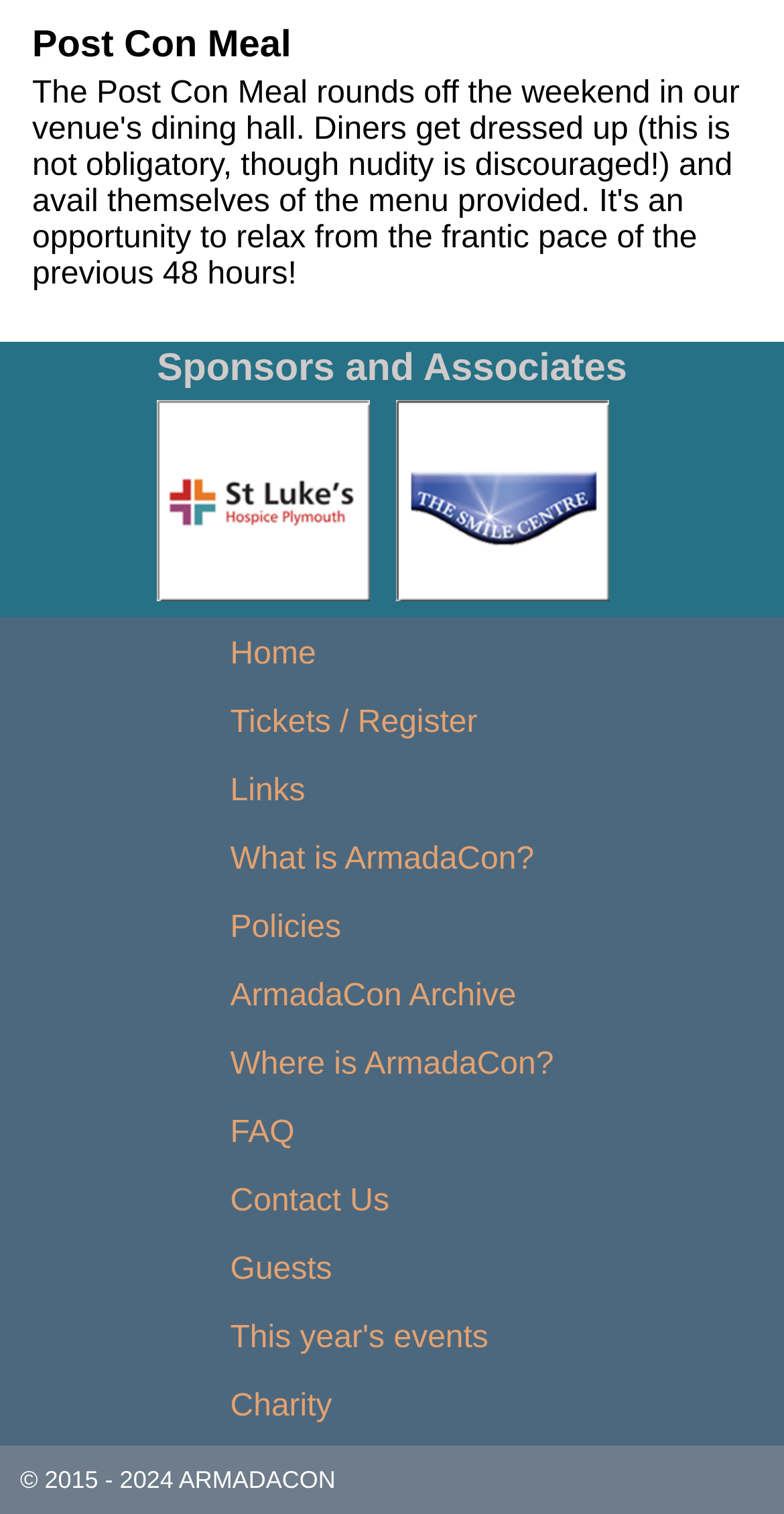Determine the bounding box coordinates of the clickable area required to perform the following instruction: "Click on the St Luke's Hospice Logo". The coordinates should be represented as four float numbers between 0 and 1: [left, top, right, bottom].

[0.2, 0.379, 0.473, 0.402]